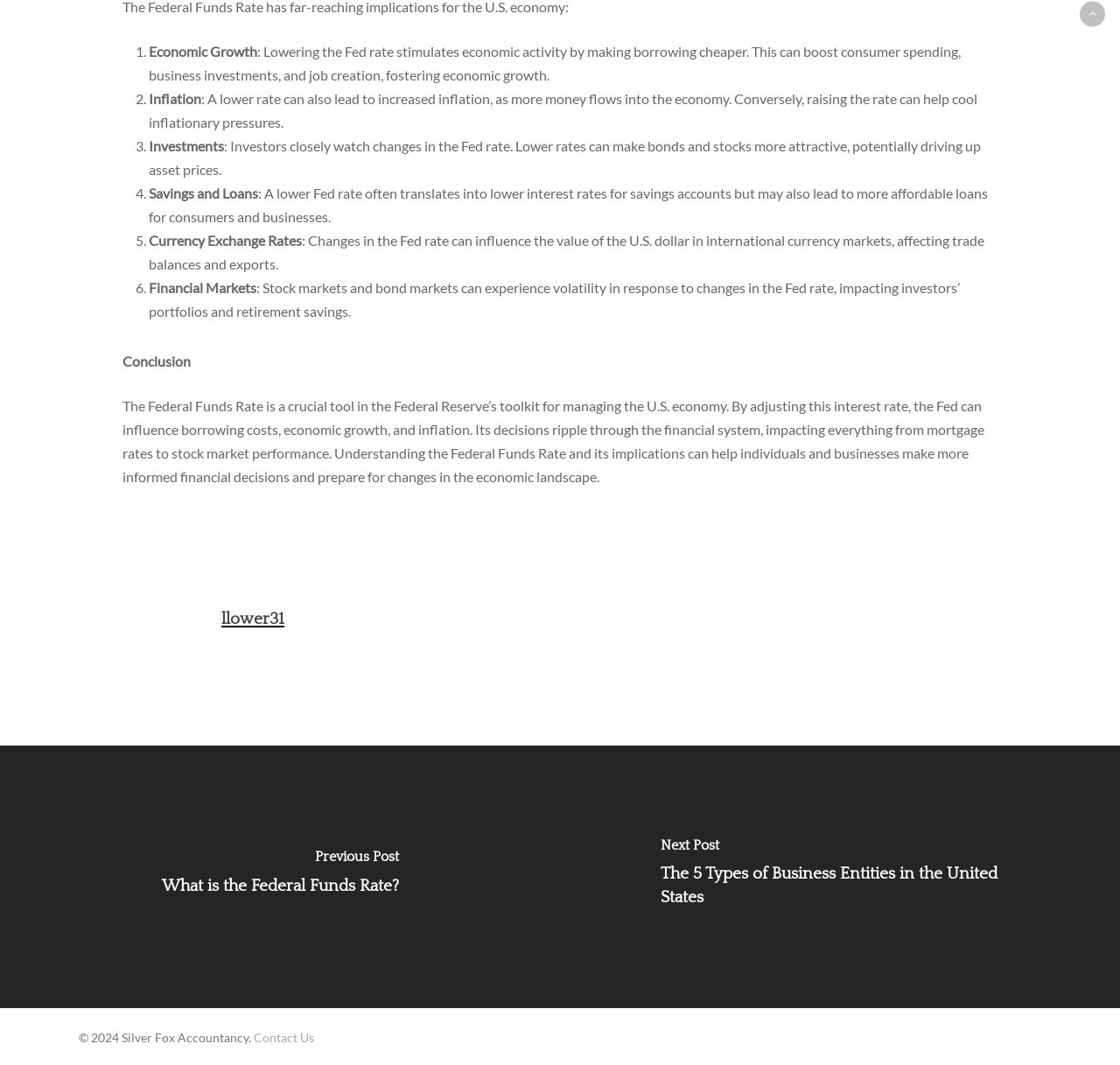Respond to the following question with a brief word or phrase:
What is the purpose of the Federal Funds Rate?

Manage the U.S. economy